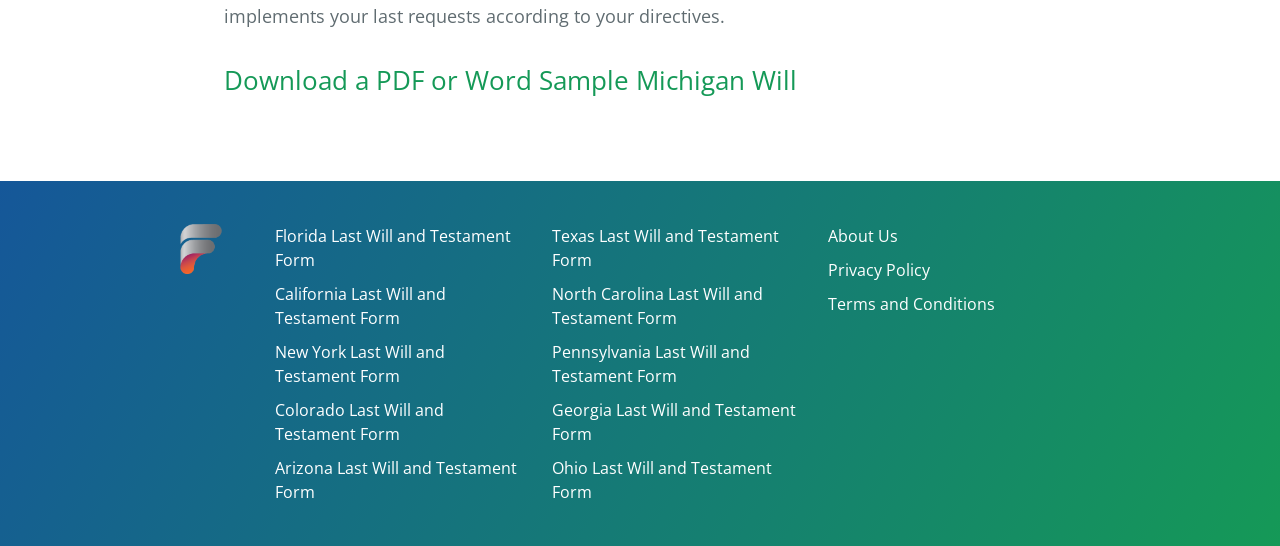Find the bounding box coordinates for the HTML element described as: "Terms and Conditions". The coordinates should consist of four float values between 0 and 1, i.e., [left, top, right, bottom].

[0.647, 0.537, 0.777, 0.577]